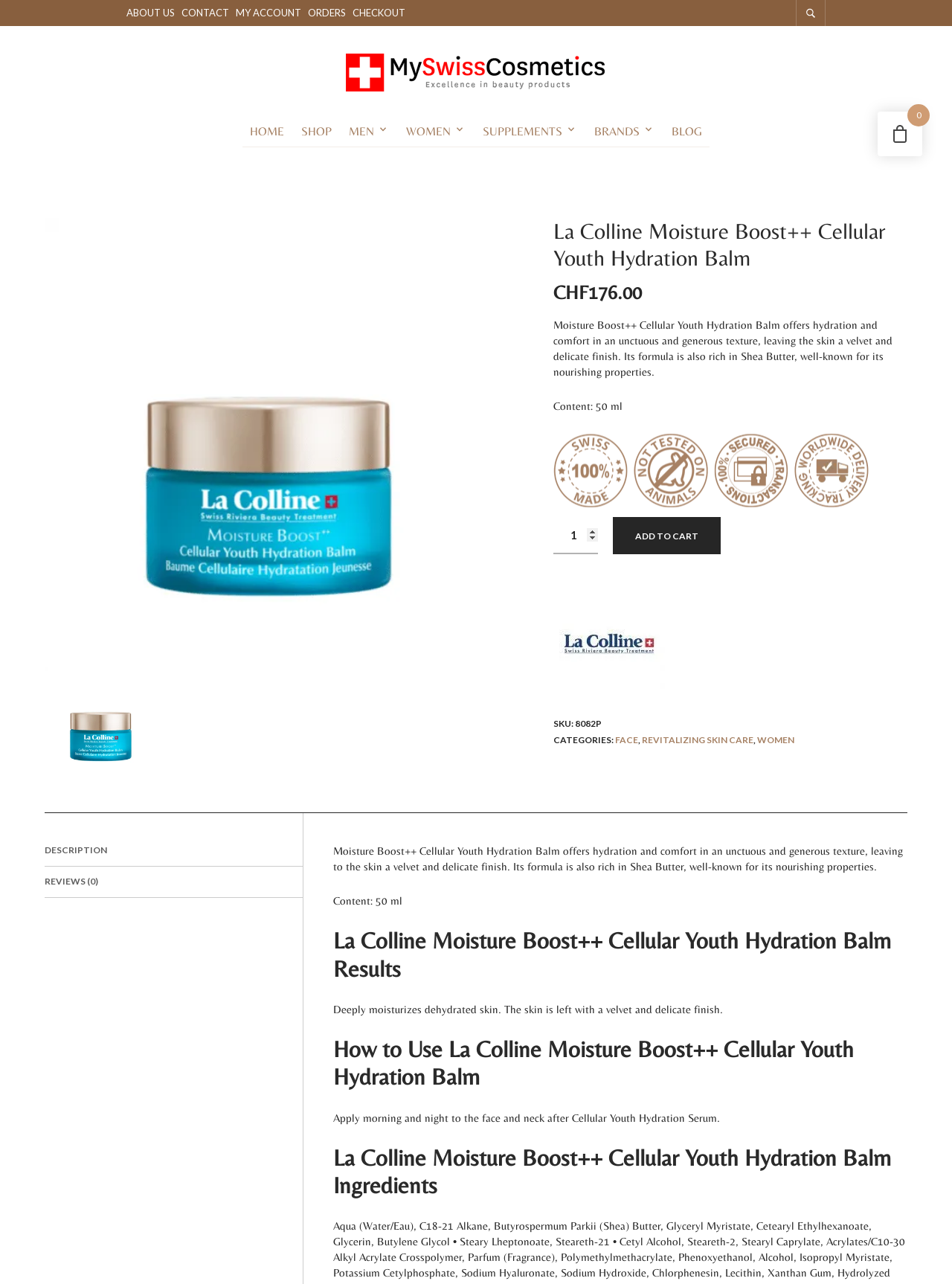Locate the bounding box coordinates of the UI element described by: "Contact". The bounding box coordinates should consist of four float numbers between 0 and 1, i.e., [left, top, right, bottom].

[0.191, 0.006, 0.241, 0.015]